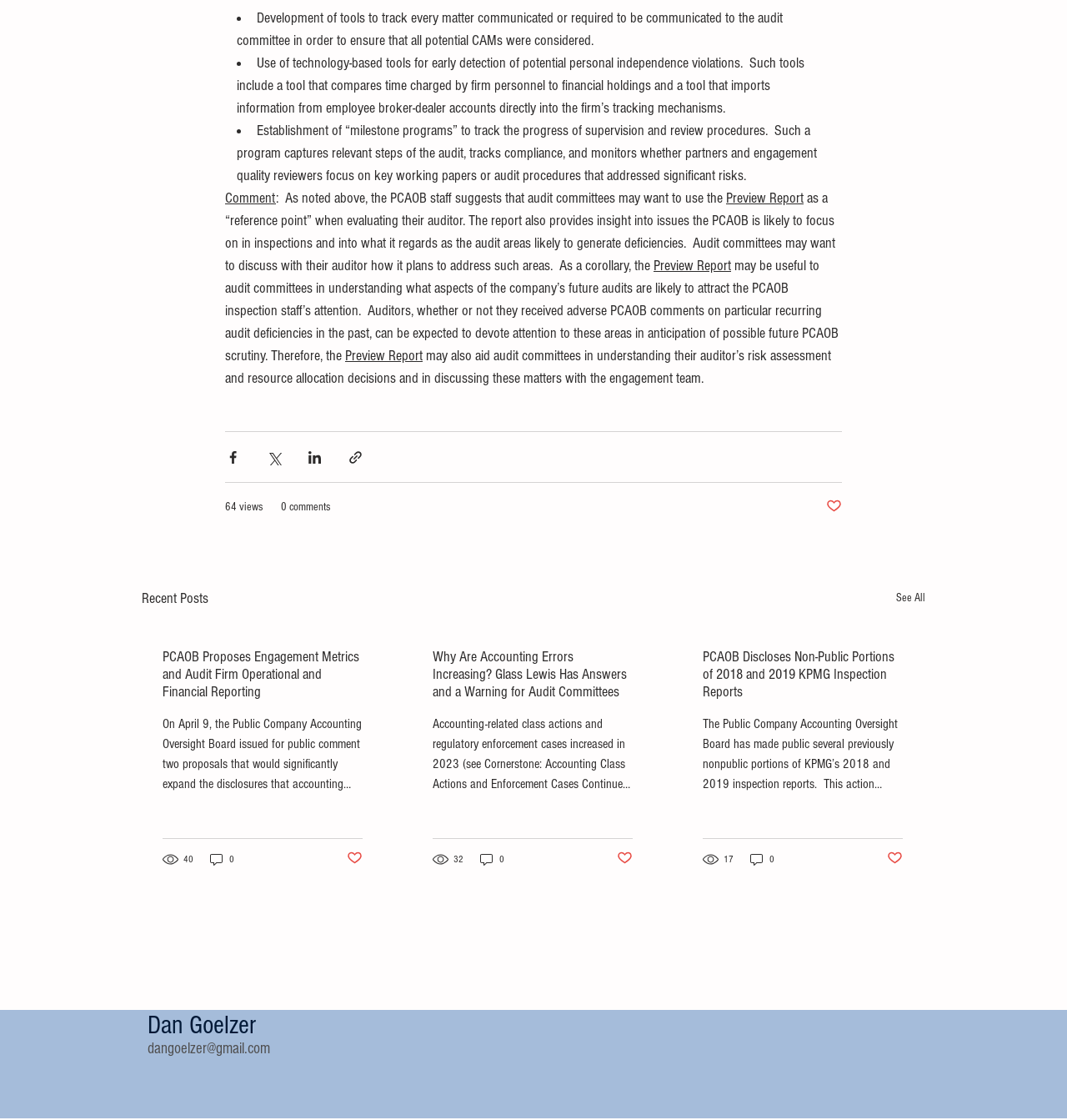Please identify the bounding box coordinates of the region to click in order to complete the task: "Contact via email". The coordinates must be four float numbers between 0 and 1, specified as [left, top, right, bottom].

[0.138, 0.929, 0.253, 0.944]